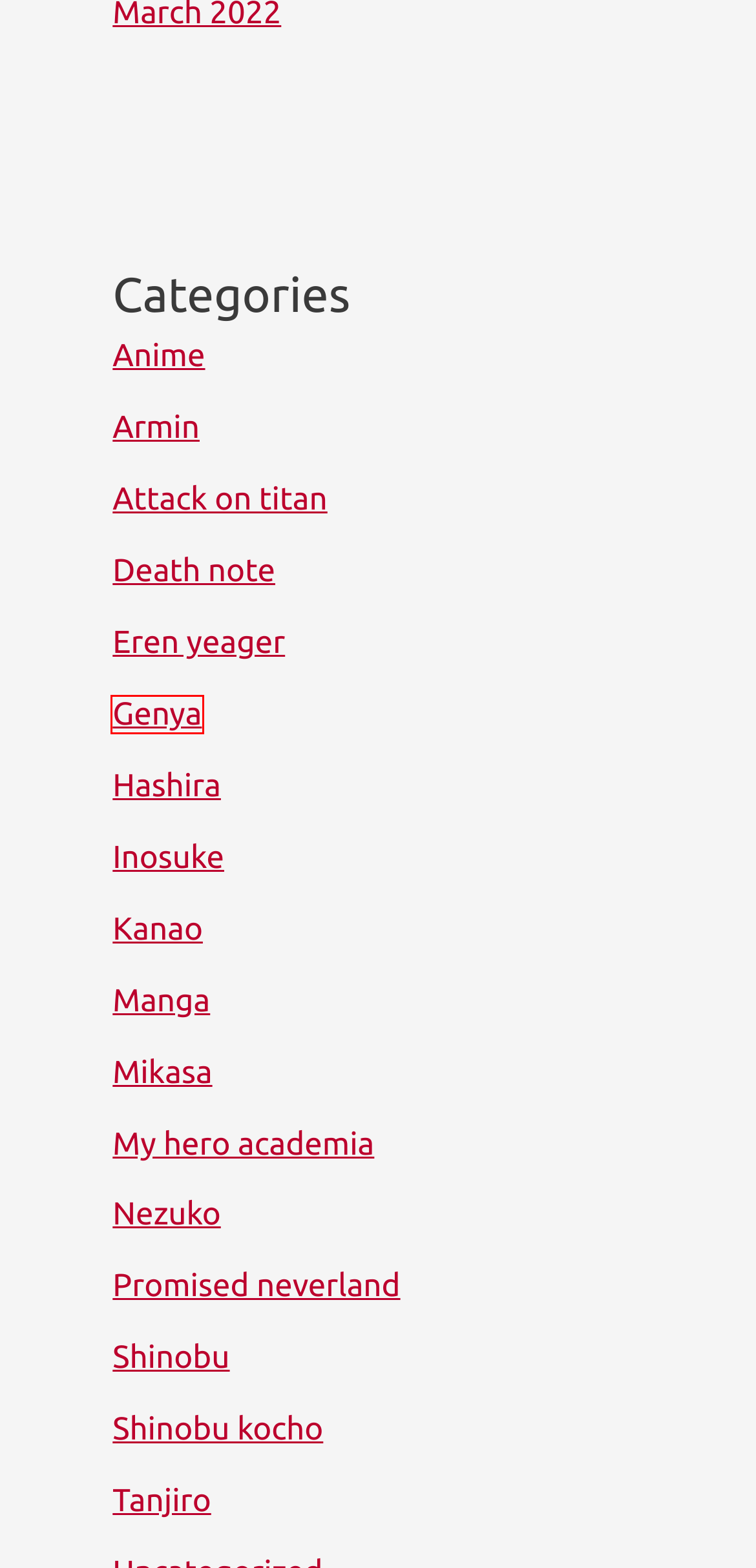You are given a screenshot of a webpage with a red bounding box around an element. Choose the most fitting webpage description for the page that appears after clicking the element within the red bounding box. Here are the candidates:
A. My hero academia - JapanSquad!
B. Shinobu kocho - JapanSquad!
C. Nezuko - JapanSquad!
D. Anime - JapanSquad!
E. Genya - JapanSquad!
F. Tanjiro - JapanSquad!
G. Mikasa - JapanSquad!
H. Inosuke - JapanSquad!

E